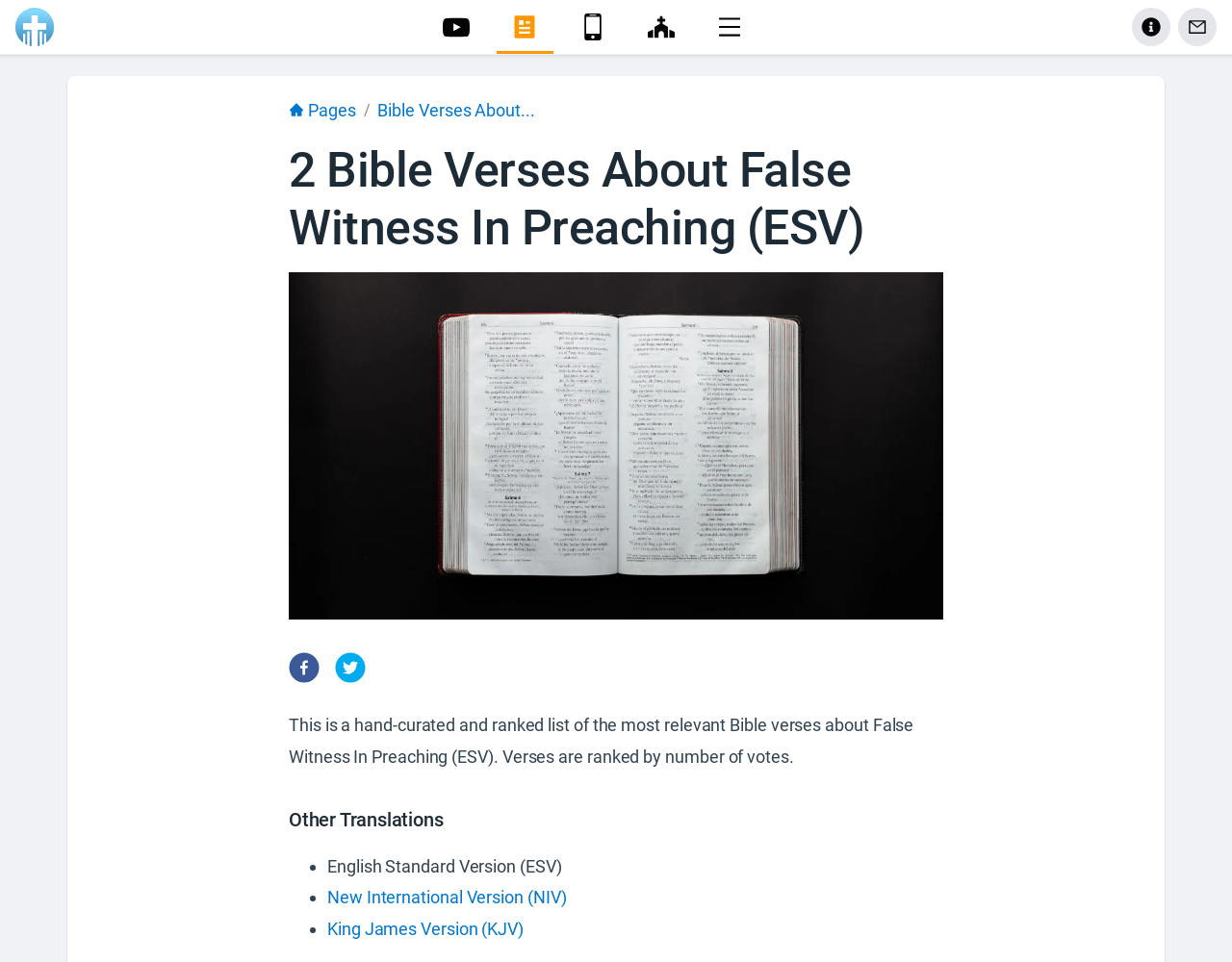Provide an in-depth description of the elements and layout of the webpage.

This webpage is about Bible verses related to False Witness In Preaching, specifically in the English Standard Version (ESV). At the top, there is a heading that reads "2 Bible Verses About False Witness In Preaching (ESV)" and an image with the same title. Below the heading, there is a brief description of the webpage, stating that it is a hand-curated and ranked list of Bible verses about False Witness In Preaching, with verses ranked by the number of votes.

On the top-right corner, there are several social media links, including Facebook and Twitter, each accompanied by an image. Below these links, there is a section titled "Other Translations" with a list of three Bible translations: English Standard Version (ESV), New International Version (NIV), and King James Version (KJV). Each translation is represented by a bullet point and a link.

The webpage also features a series of links and images arranged horizontally across the top, which may be related to navigation or other Bible verses. Additionally, there is a button on the top-right corner with no text, accompanied by an image.